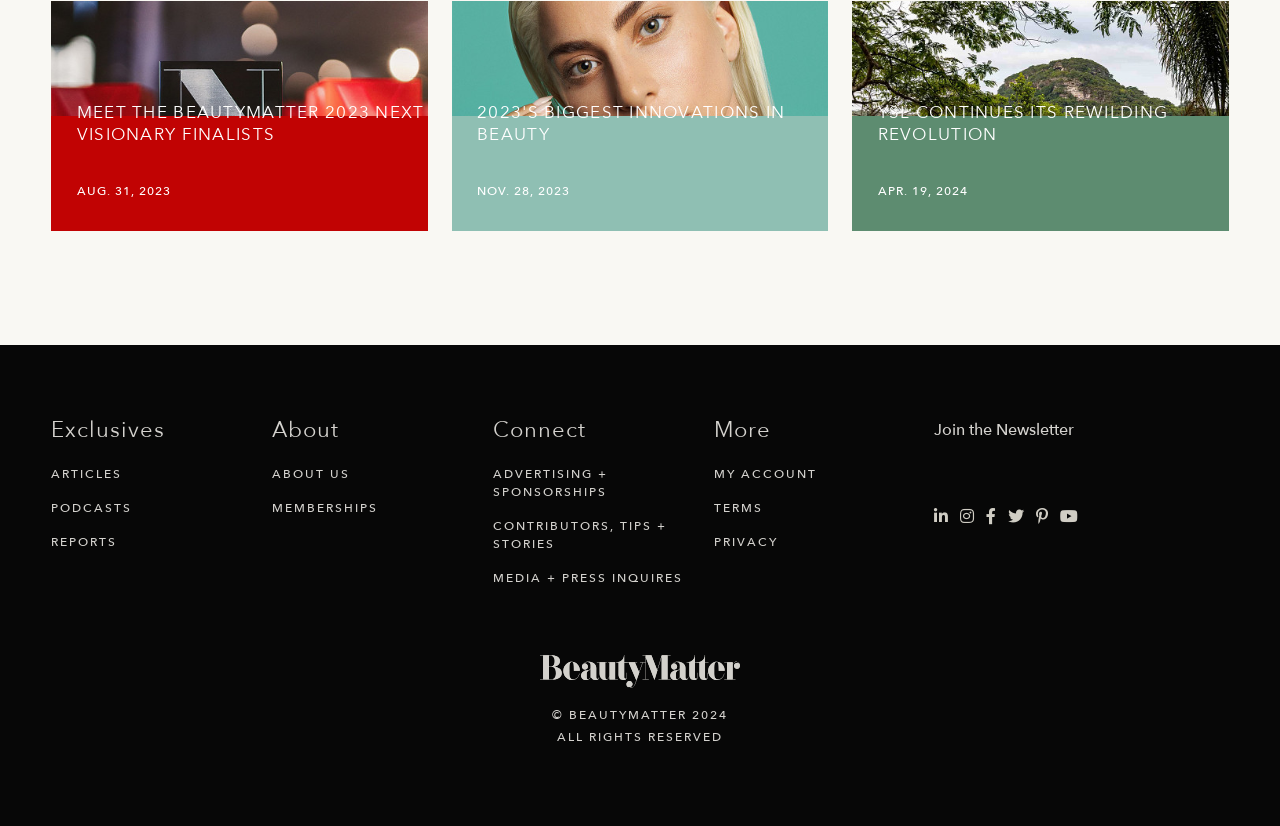Answer the question below with a single word or a brief phrase: 
Is there a way to connect with the webpage owners?

Yes